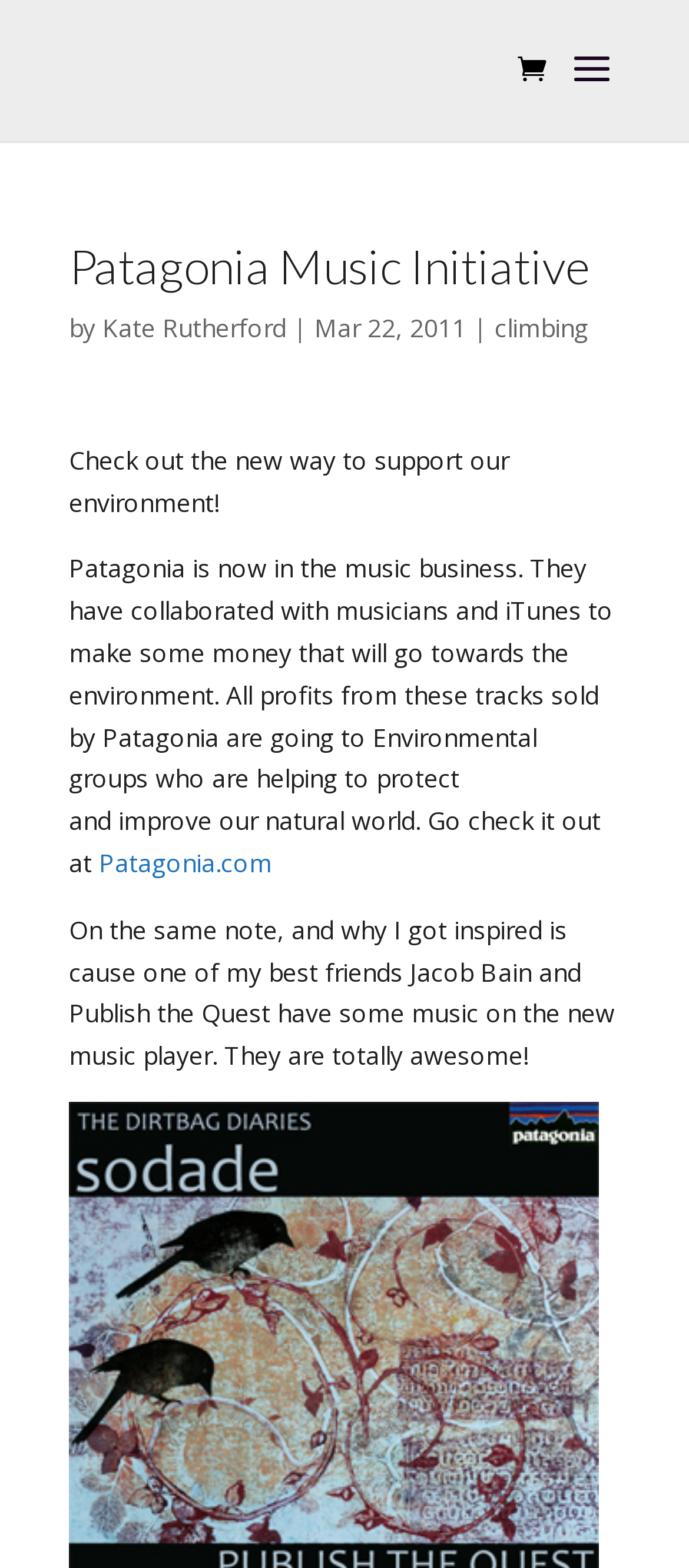What is the website where you can check out Patagonia's music initiative?
Provide a one-word or short-phrase answer based on the image.

Patagonia.com